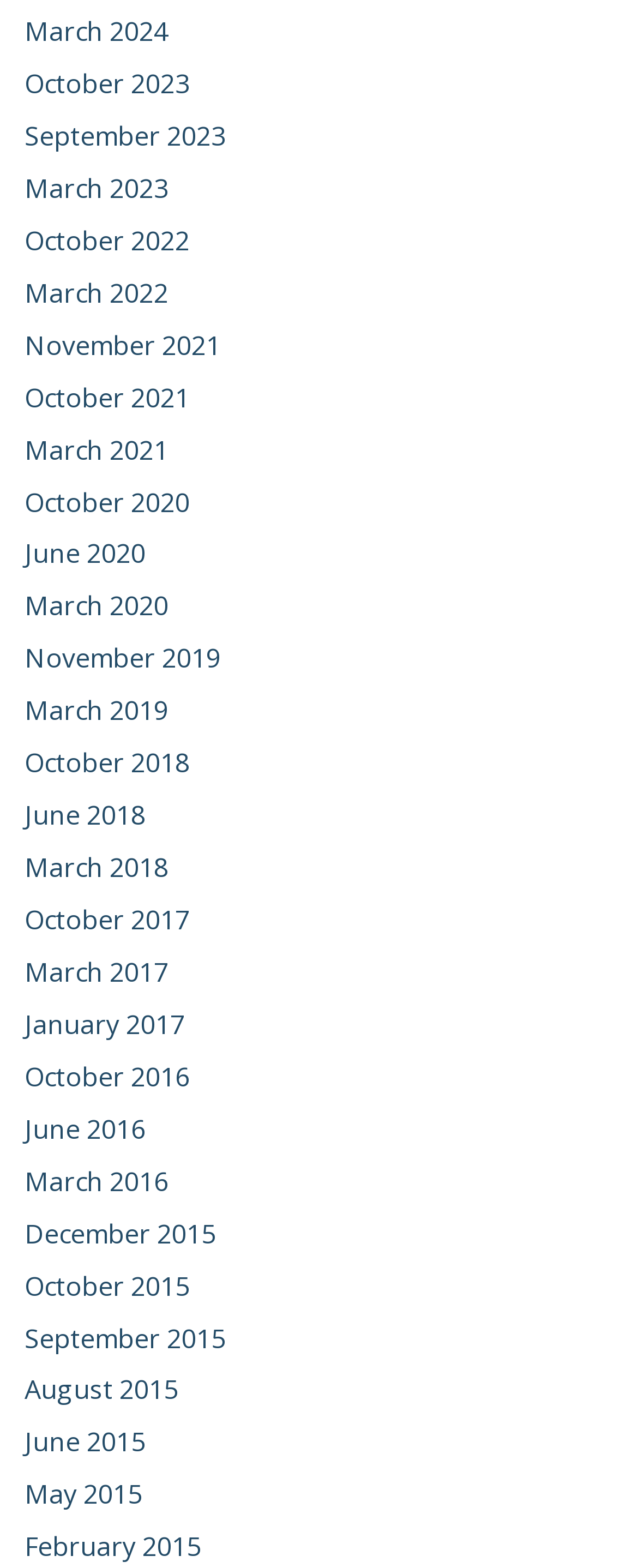How many months are listed in 2023?
Refer to the image and respond with a one-word or short-phrase answer.

2